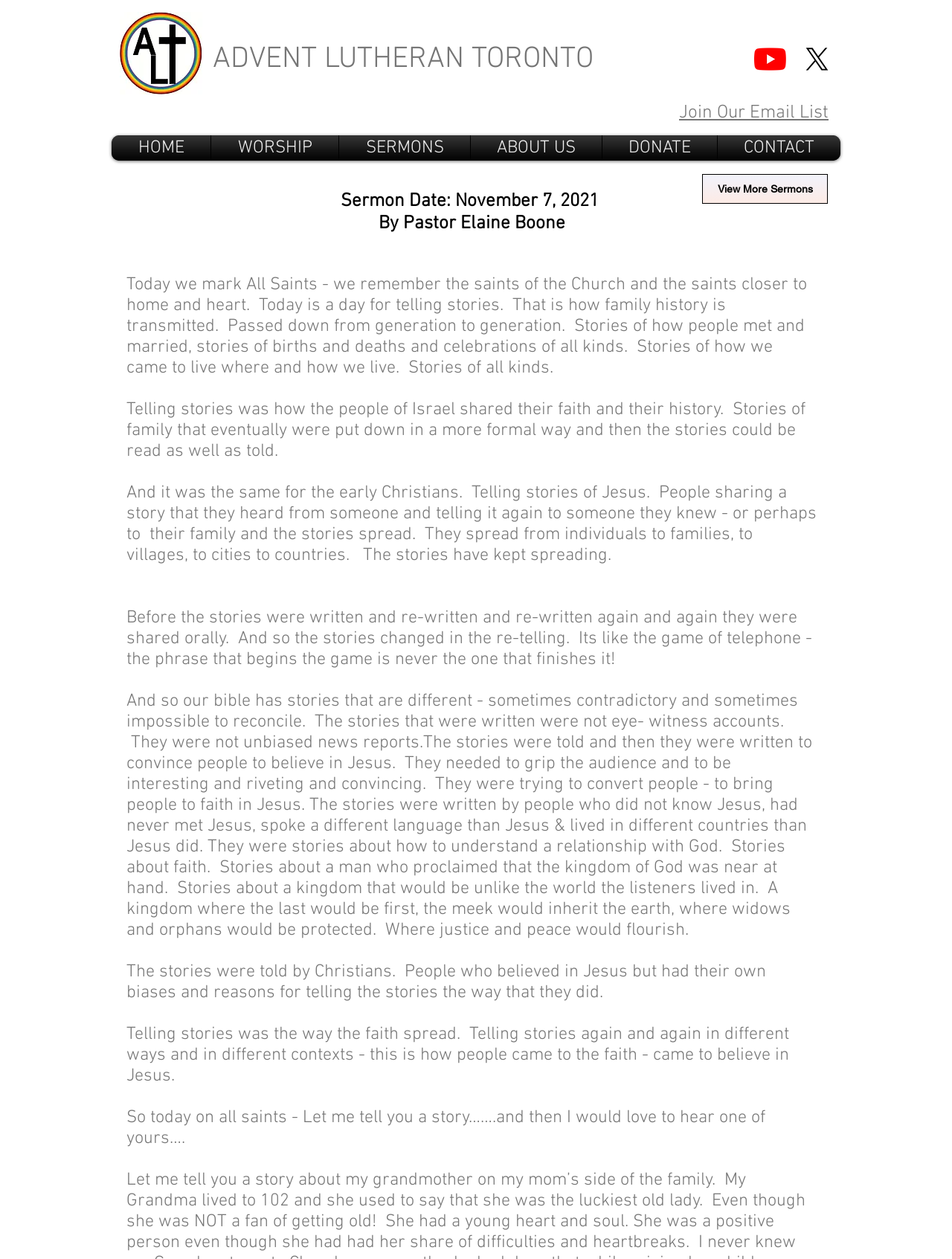Please determine the bounding box coordinates of the area that needs to be clicked to complete this task: 'Join the email list'. The coordinates must be four float numbers between 0 and 1, formatted as [left, top, right, bottom].

[0.713, 0.081, 0.87, 0.099]